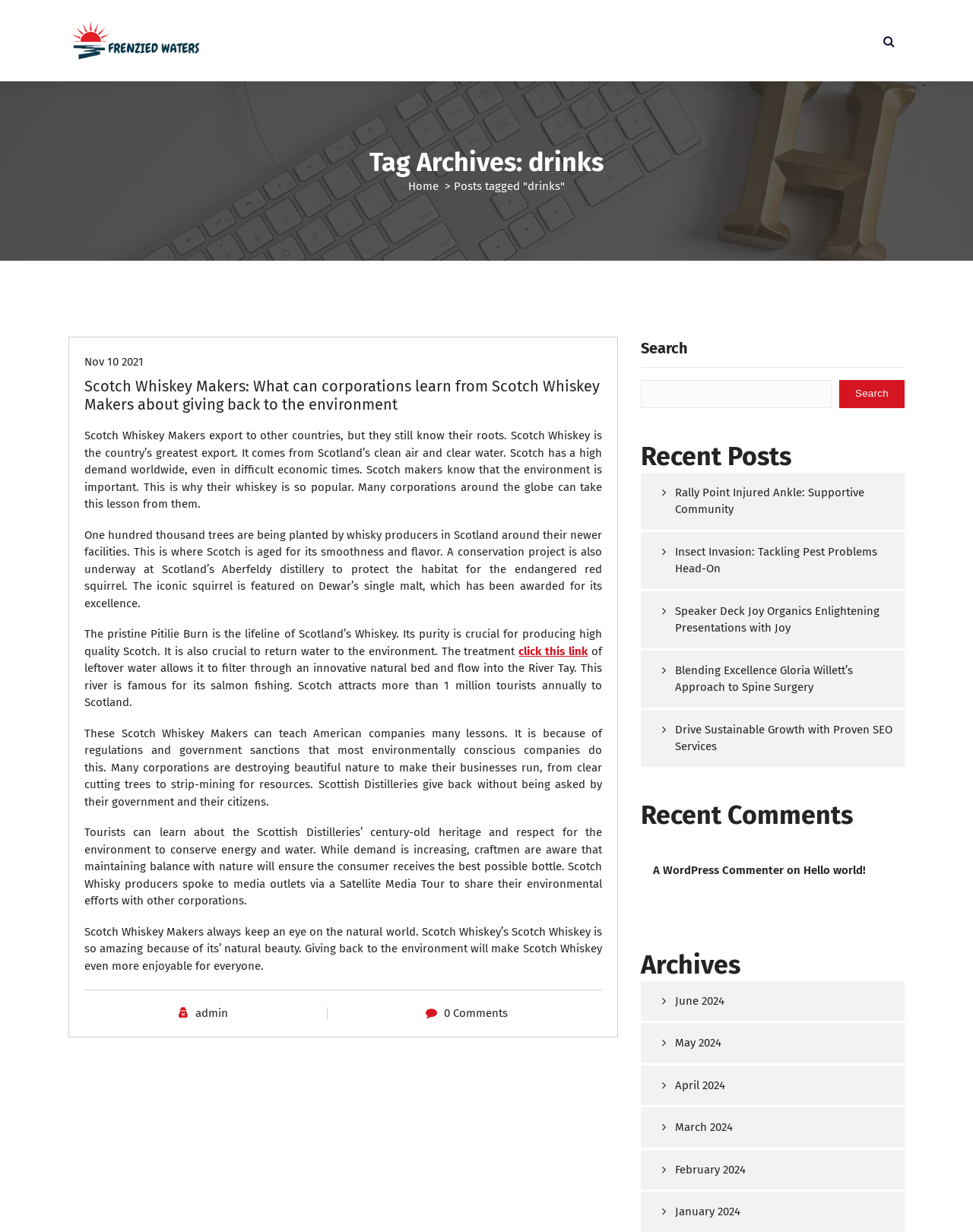Determine the bounding box coordinates of the UI element described below. Use the format (top-left x, top-left y, bottom-right x, bottom-right y) with floating point numbers between 0 and 1: parent_node: Columbus Lang title="Columbus Lang"

None